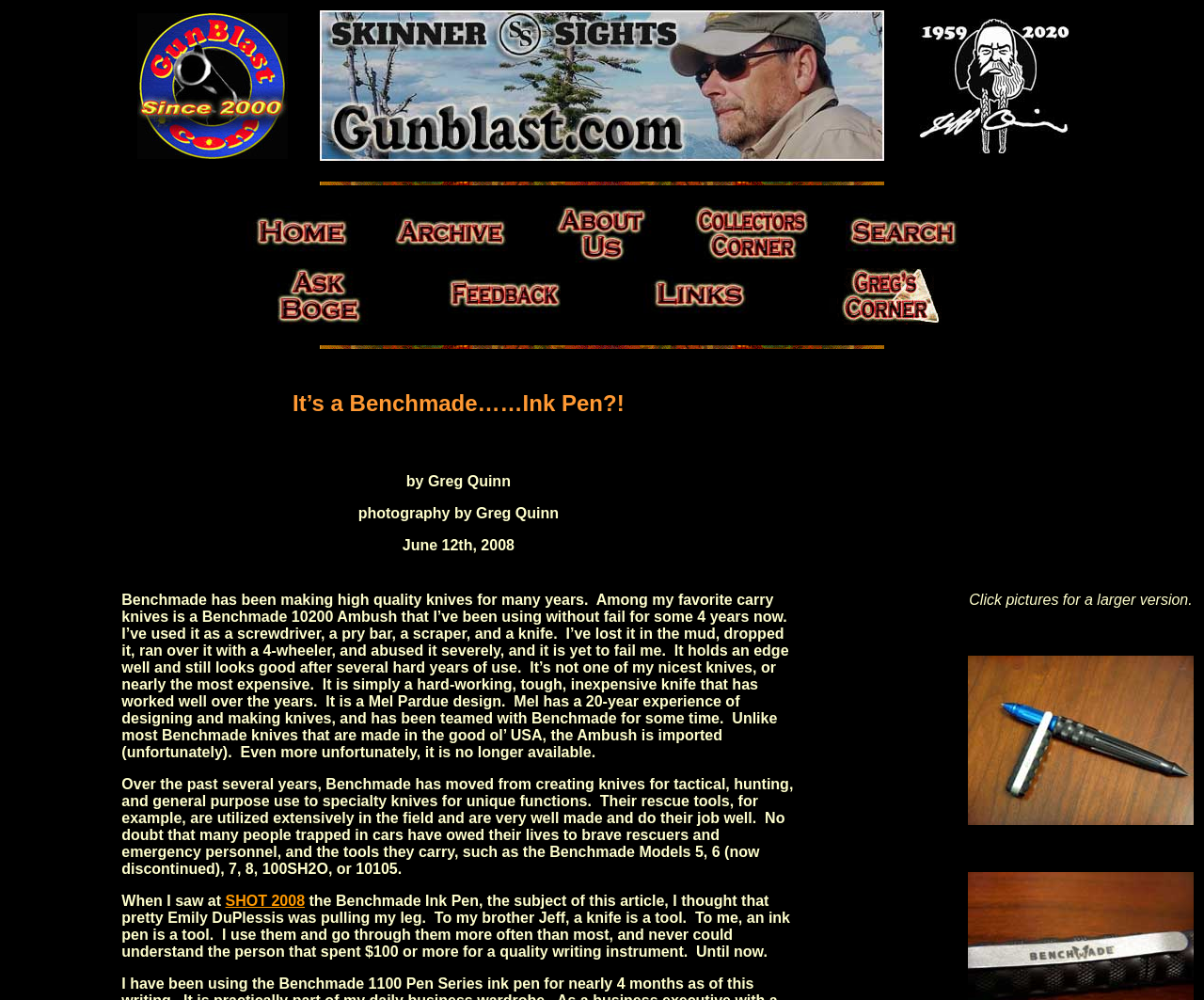Answer the question briefly using a single word or phrase: 
What is the brand of the pen?

Benchmade